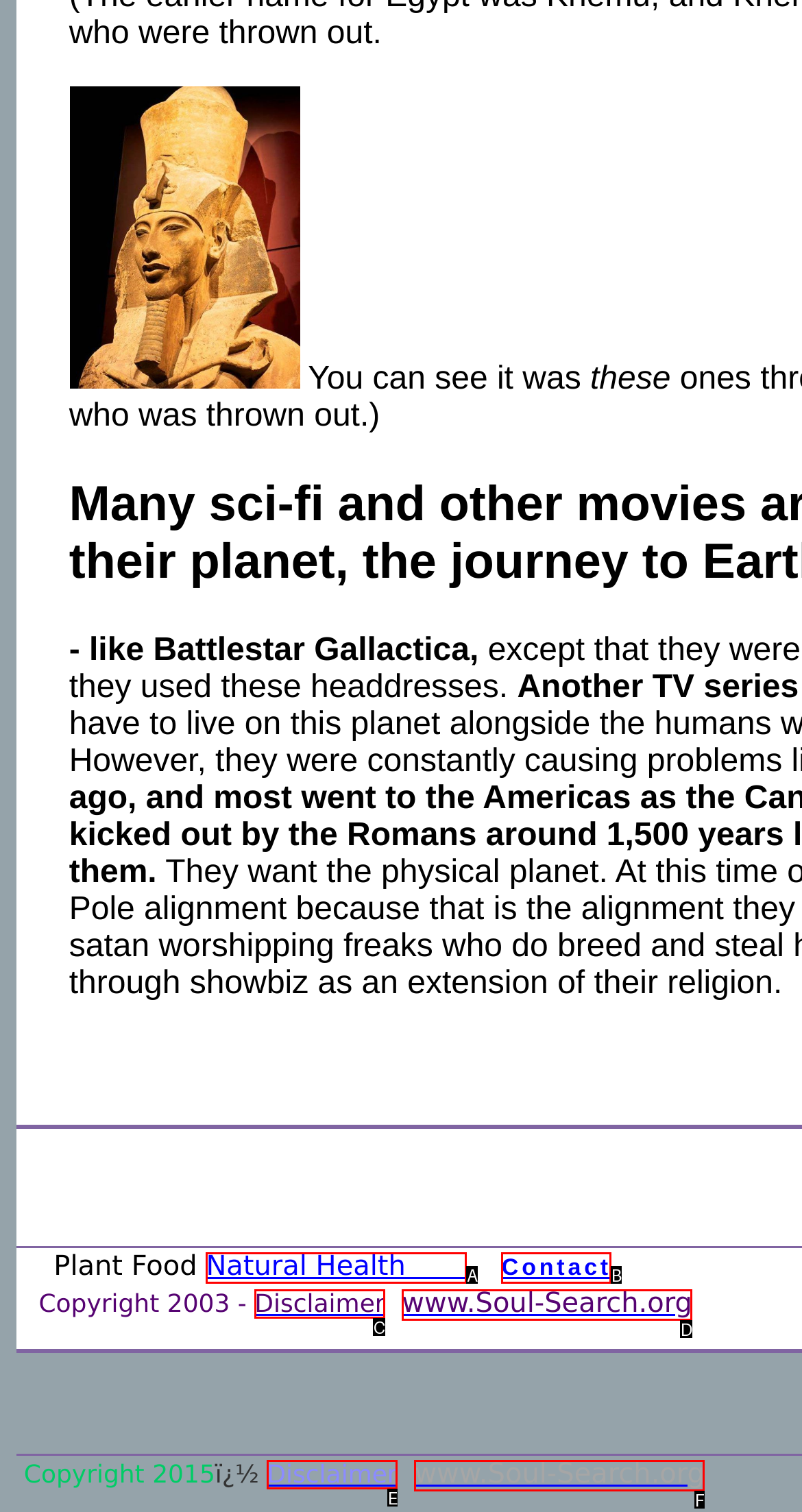Looking at the description: Natural Health, identify which option is the best match and respond directly with the letter of that option.

A